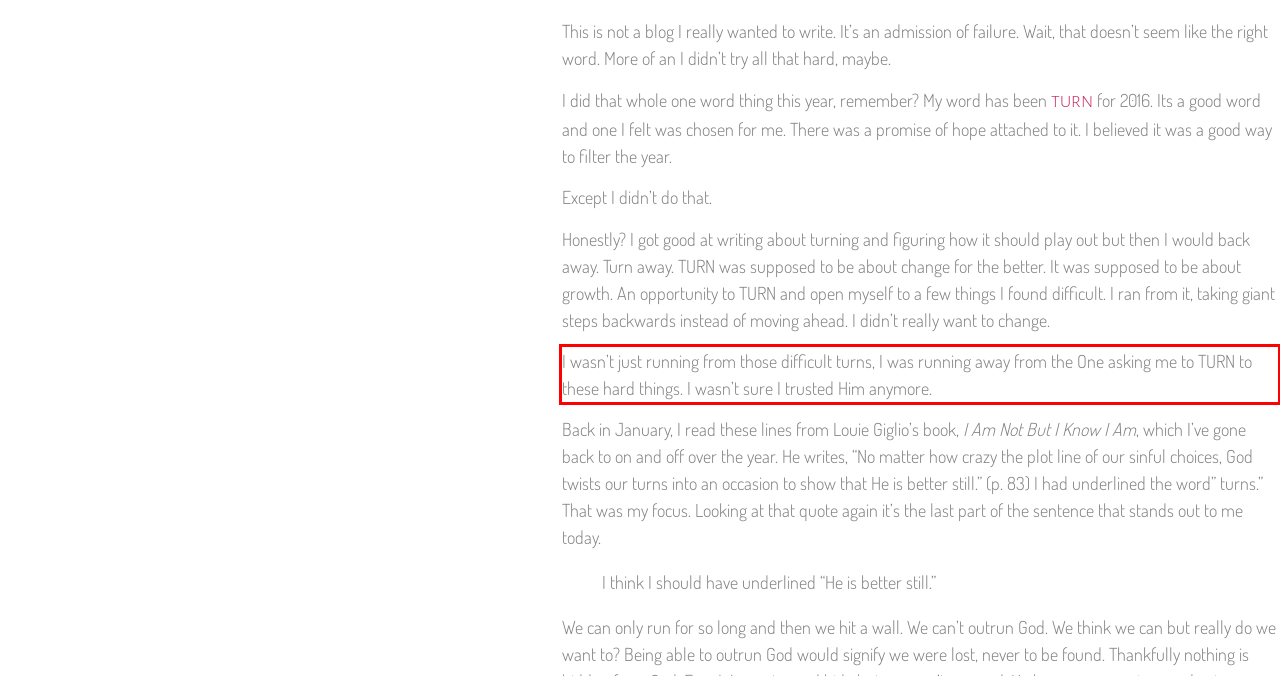Perform OCR on the text inside the red-bordered box in the provided screenshot and output the content.

I wasn’t just running from those difficult turns, I was running away from the One asking me to TURN to these hard things. I wasn’t sure I trusted Him anymore.